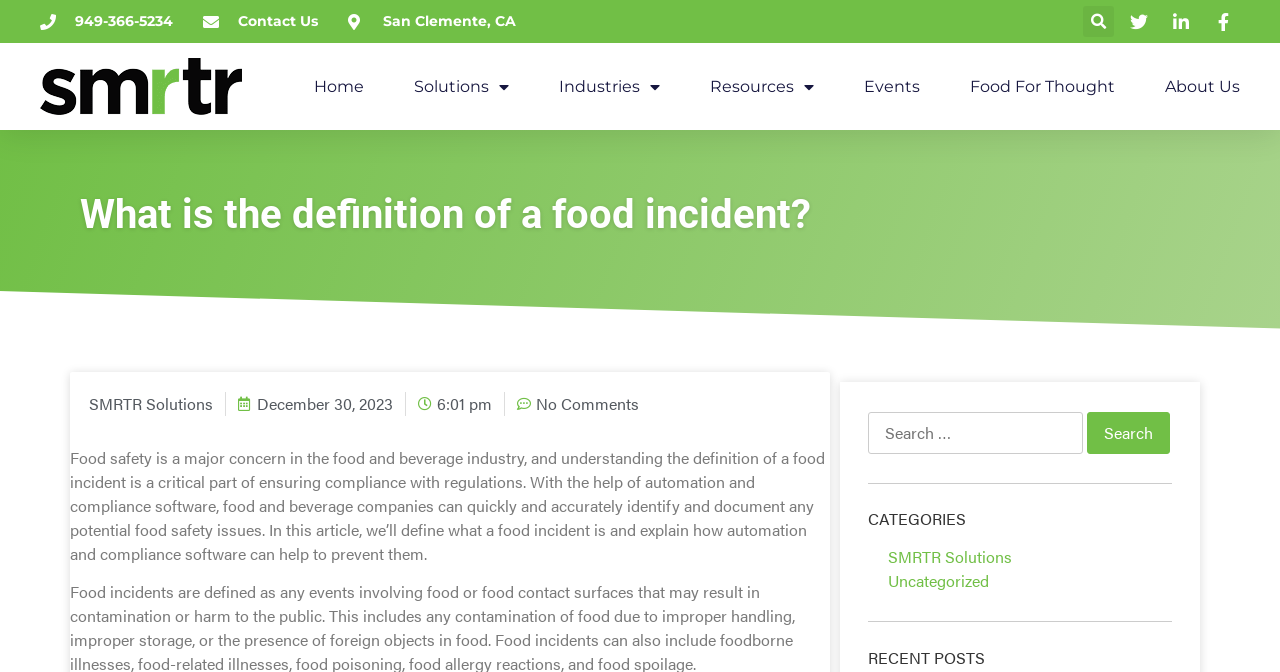Find the bounding box coordinates for the element that must be clicked to complete the instruction: "Read the article". The coordinates should be four float numbers between 0 and 1, indicated as [left, top, right, bottom].

[0.062, 0.29, 0.938, 0.35]